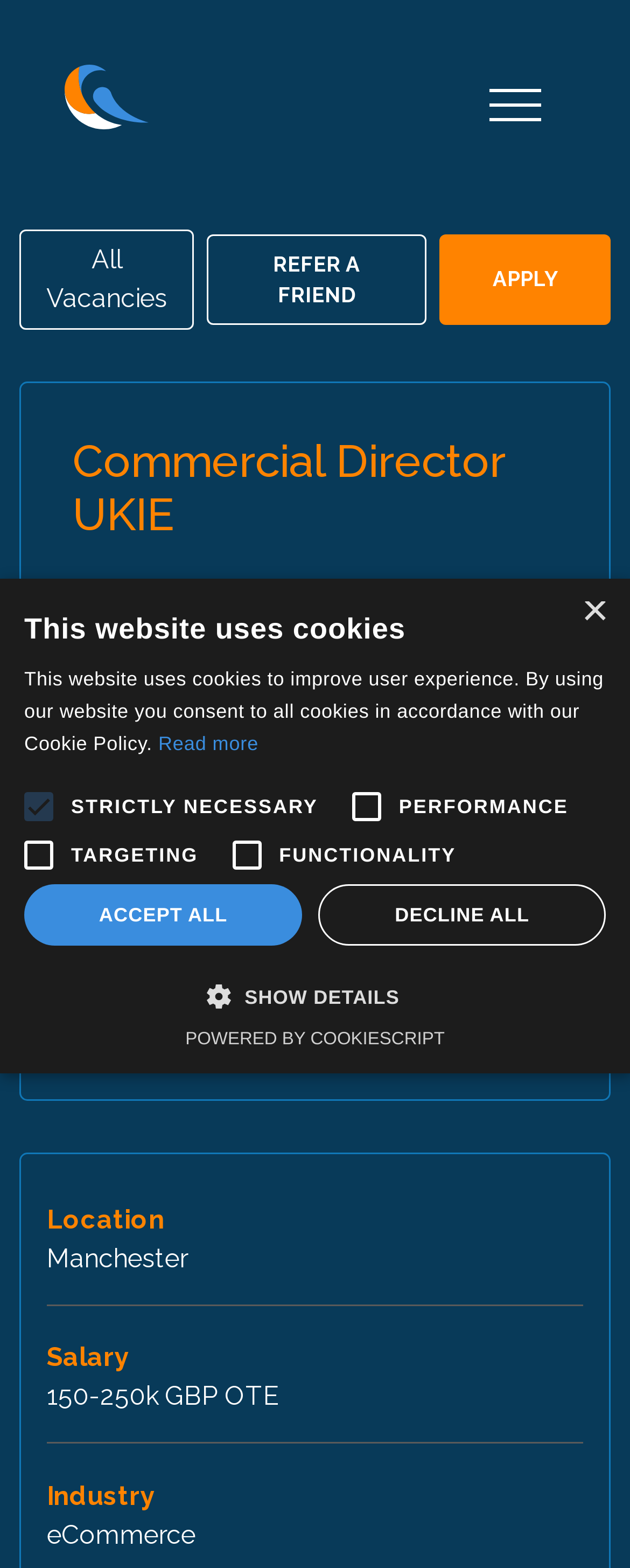Generate a comprehensive description of the contents of the webpage.

This webpage is a job posting for a Commercial Director position at a Dutch eCommerce company in Manchester, UK. At the top left corner, there is a Bluebird Recruitment logo, which is an image. Next to it, on the top right corner, there is a toggle navigation button. 

Below the logo, there are three buttons: "All Vacancies", "REFER A FRIEND", and "APPLY". The main job posting title, "Commercial Director UKIE", is a heading that spans across the top section of the page. 

The job description is a long paragraph that takes up most of the page. It explains the responsibilities and requirements of the Commercial Director role, including taking on broad responsibilities, expanding sales leadership to customer success and marketing, and working in a high-energy and fun-loving culture.

Below the job description, there are three description lists that provide more details about the job. The first list item is "Location: Manchester", the second is "Salary: 150-250k GBP OTE", and the third is "Industry: eCommerce".

At the bottom of the page, there is a cookie policy alert that takes up the full width of the page. It informs users that the website uses cookies to improve user experience and provides options to accept or decline all cookies. There are also checkboxes to select specific types of cookies, such as strictly necessary, performance, targeting, and functionality.